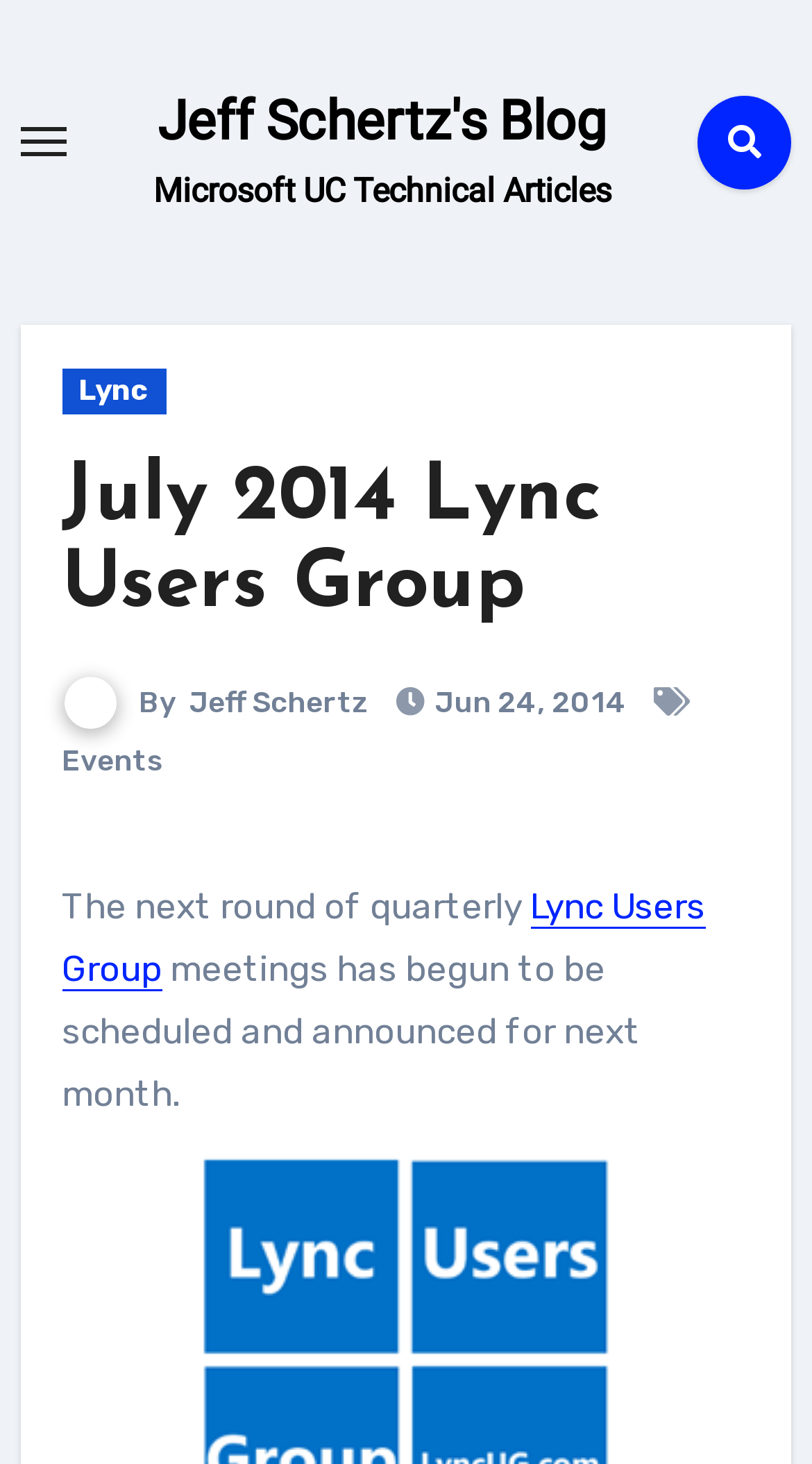Extract the bounding box coordinates of the UI element described by: "parent_node: By Jeff Schertz". The coordinates should include four float numbers ranging from 0 to 1, e.g., [left, top, right, bottom].

[0.076, 0.467, 0.163, 0.492]